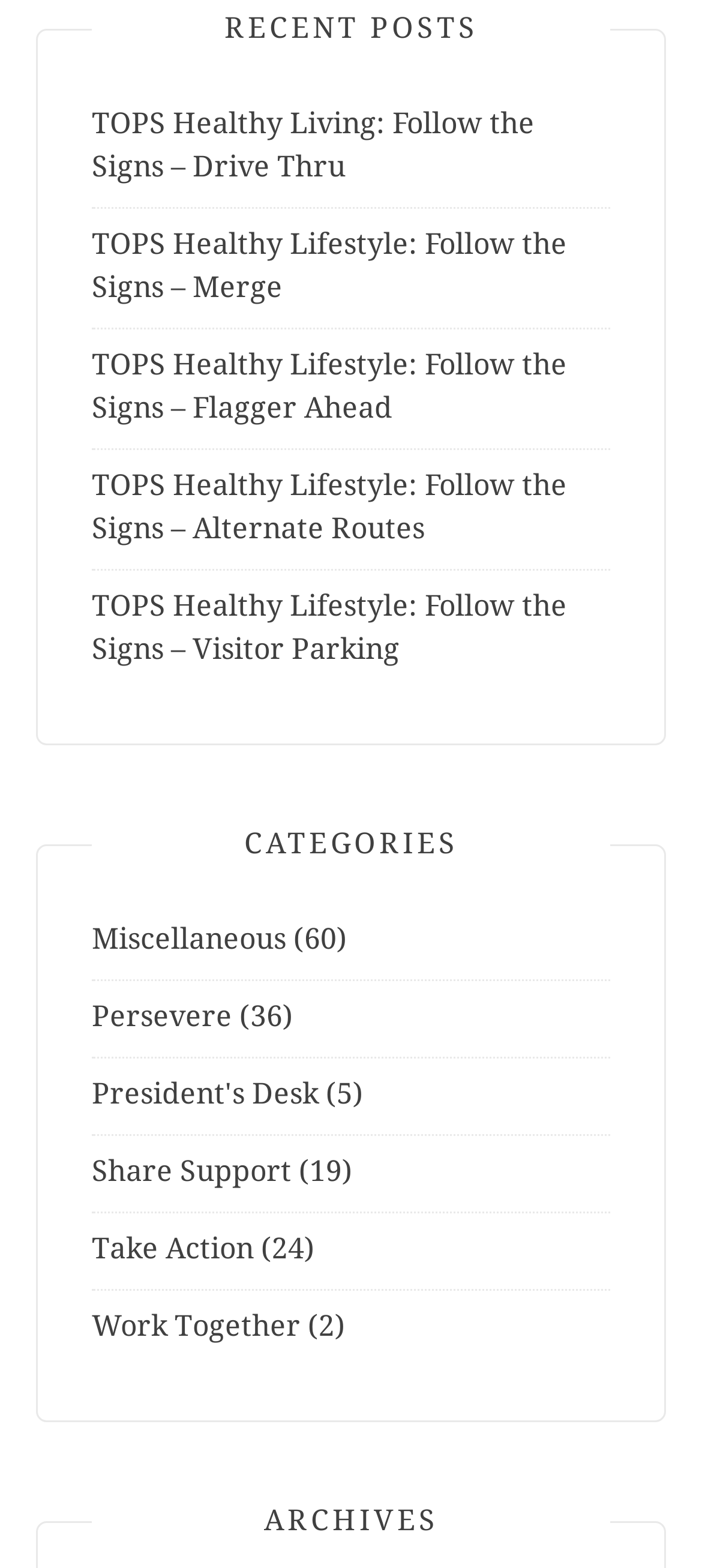How many links are under the 'CATEGORIES' section?
By examining the image, provide a one-word or phrase answer.

8